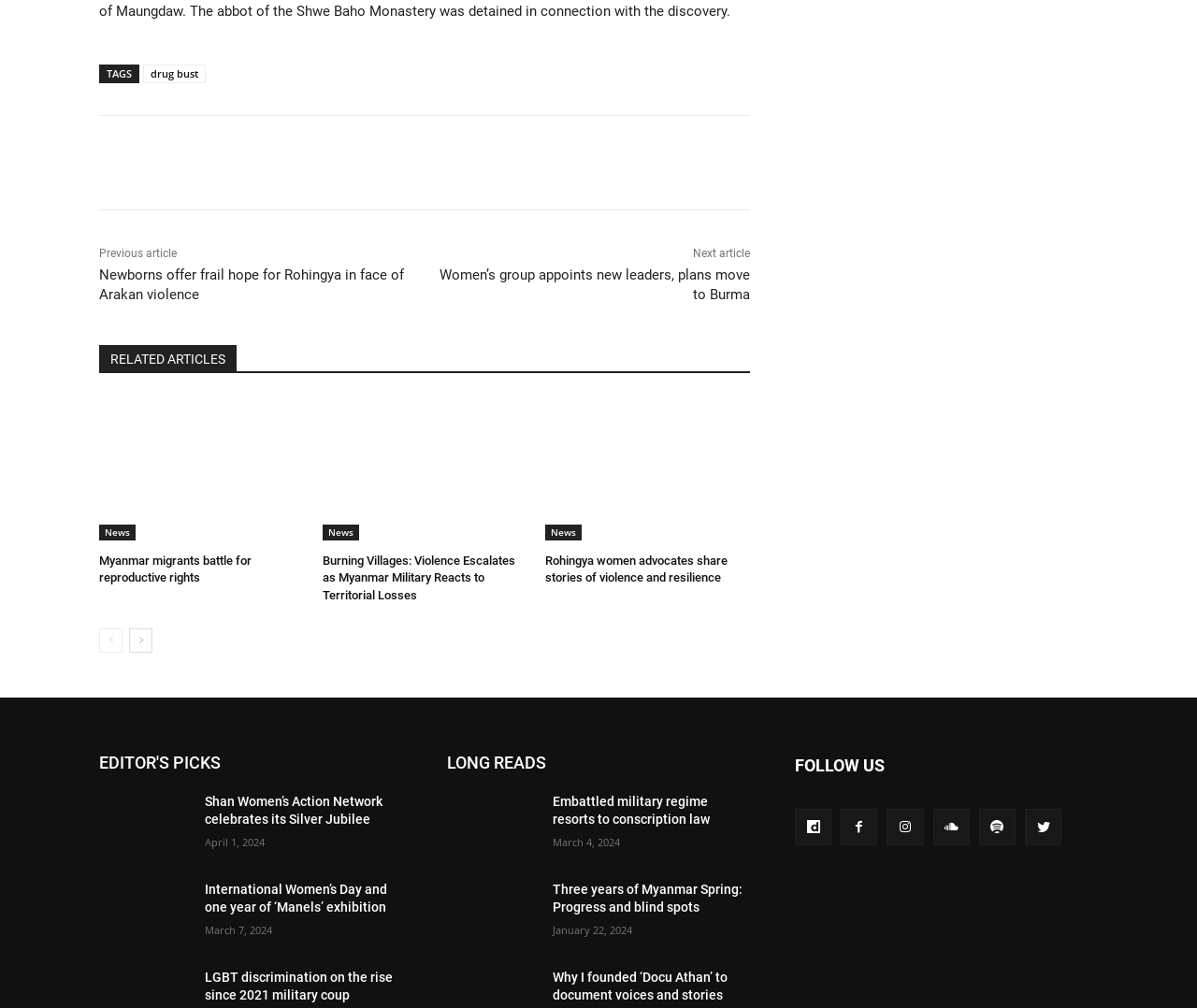Determine the bounding box coordinates for the UI element matching this description: "drug bust".

[0.12, 0.064, 0.172, 0.083]